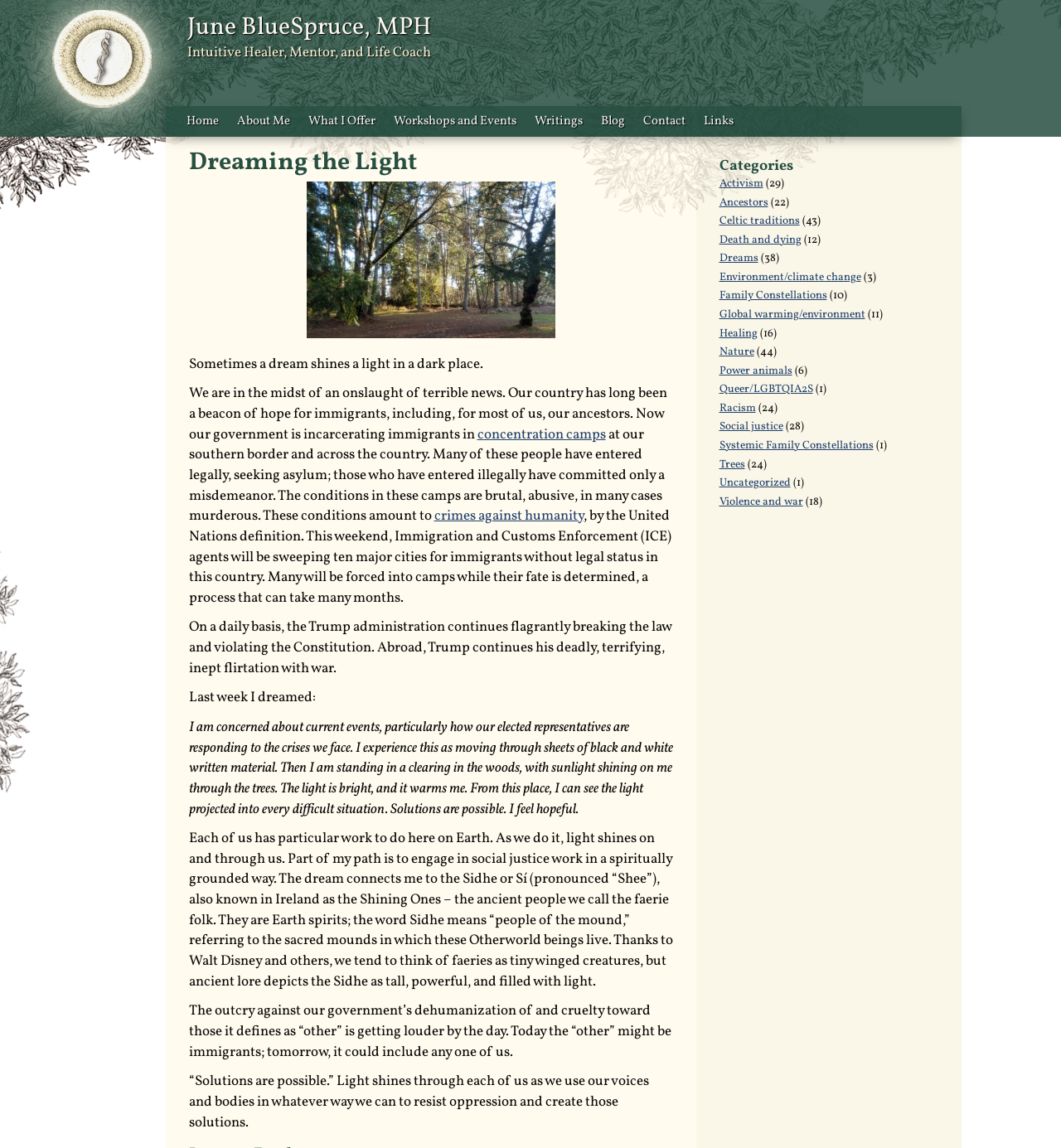Please locate the bounding box coordinates of the element's region that needs to be clicked to follow the instruction: "Explore the 'Categories' section". The bounding box coordinates should be provided as four float numbers between 0 and 1, i.e., [left, top, right, bottom].

[0.678, 0.137, 0.885, 0.152]